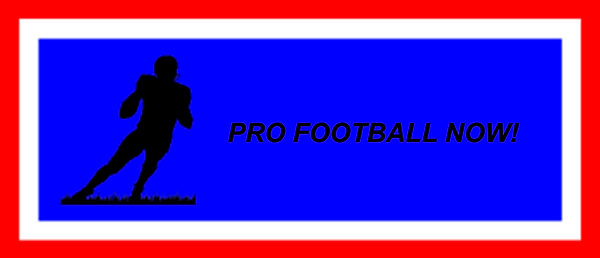What is the figure on the left doing?
Based on the image, provide a one-word or brief-phrase response.

in mid-action